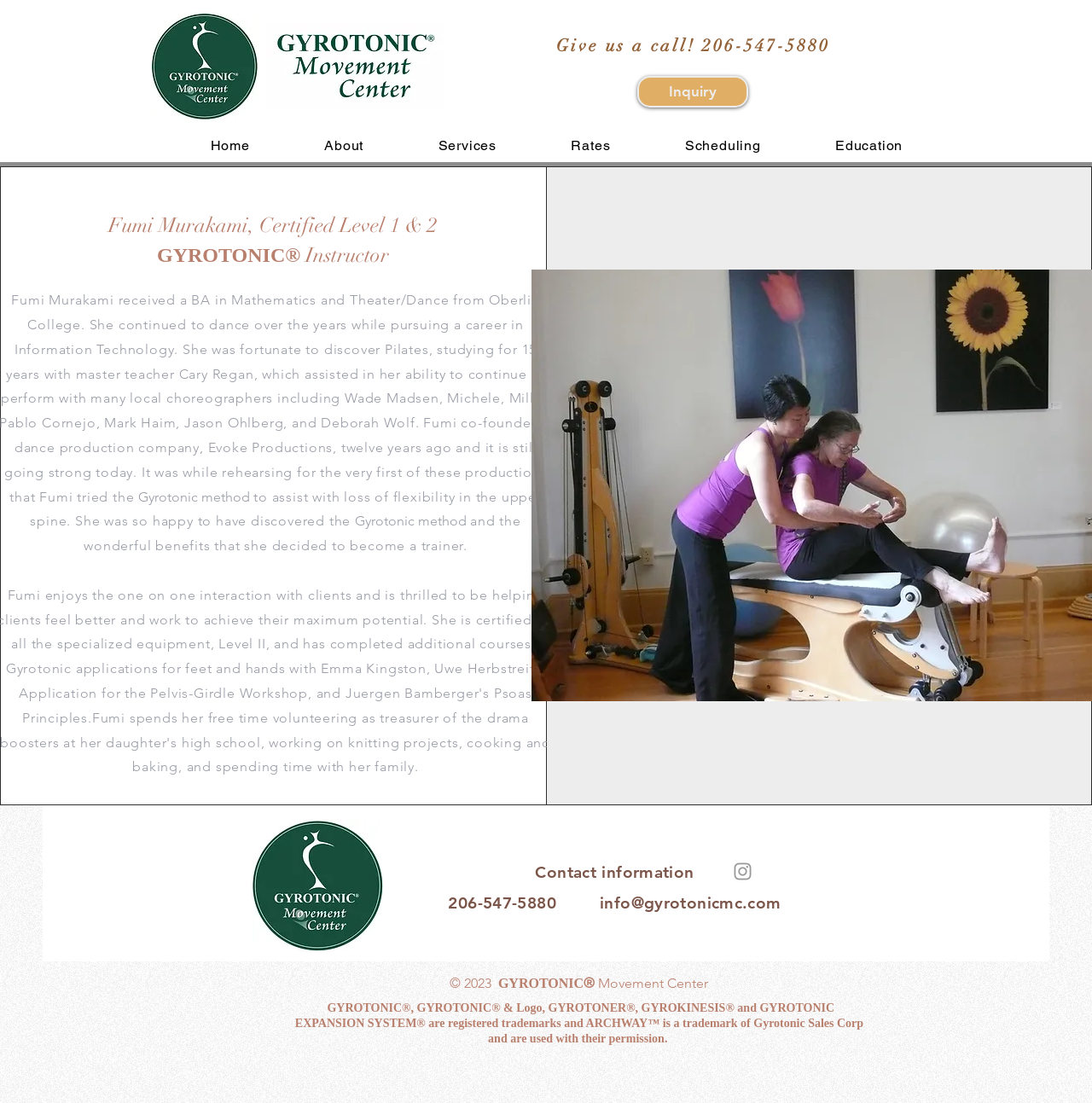Find the bounding box coordinates of the clickable area required to complete the following action: "Visit the Home page".

[0.159, 0.117, 0.263, 0.147]